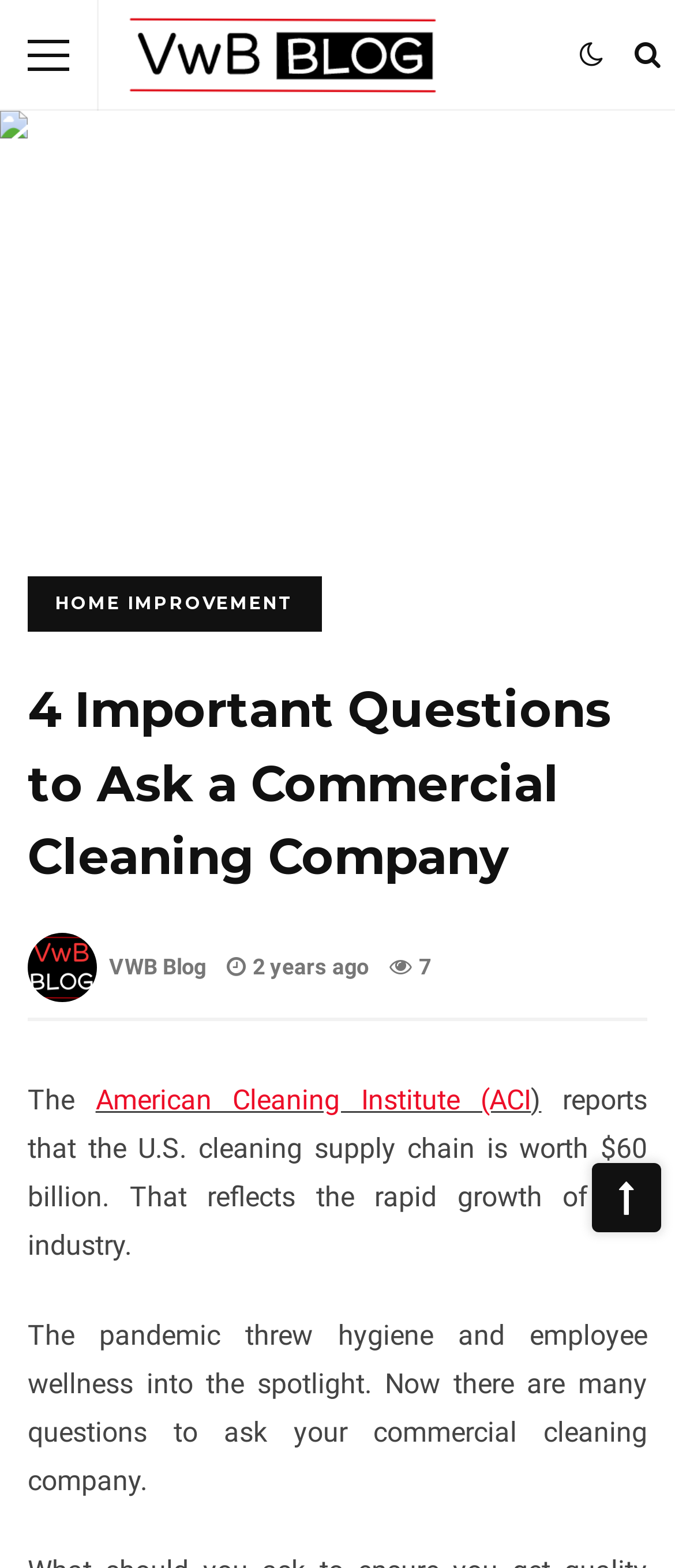Based on the element description Home, identify the bounding box coordinates for the UI element. The coordinates should be in the format (top-left x, top-left y, bottom-right x, bottom-right y) and within the 0 to 1 range.

None